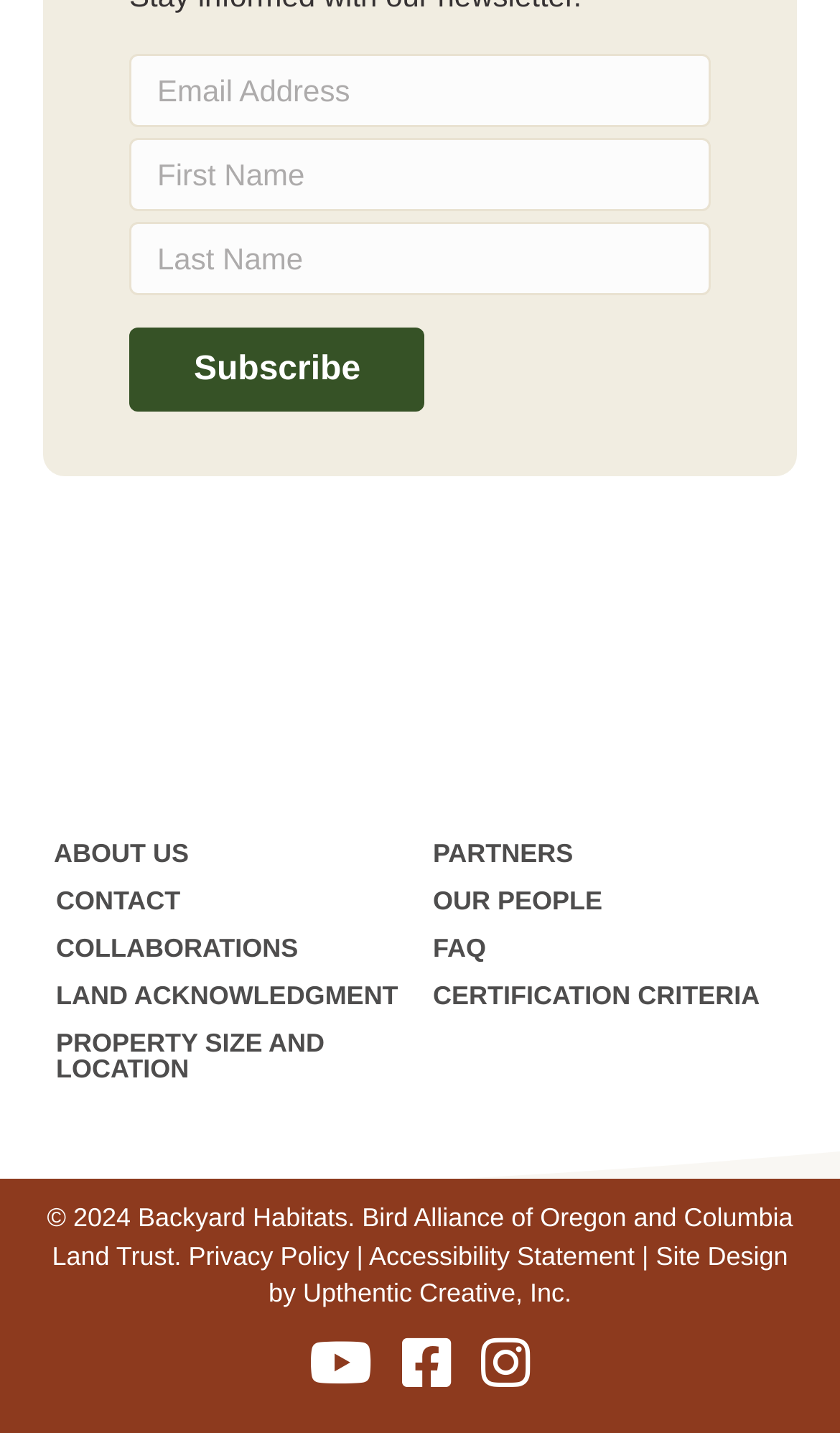Identify the coordinates of the bounding box for the element that must be clicked to accomplish the instruction: "Visit the ABOUT US page".

[0.051, 0.579, 0.5, 0.612]